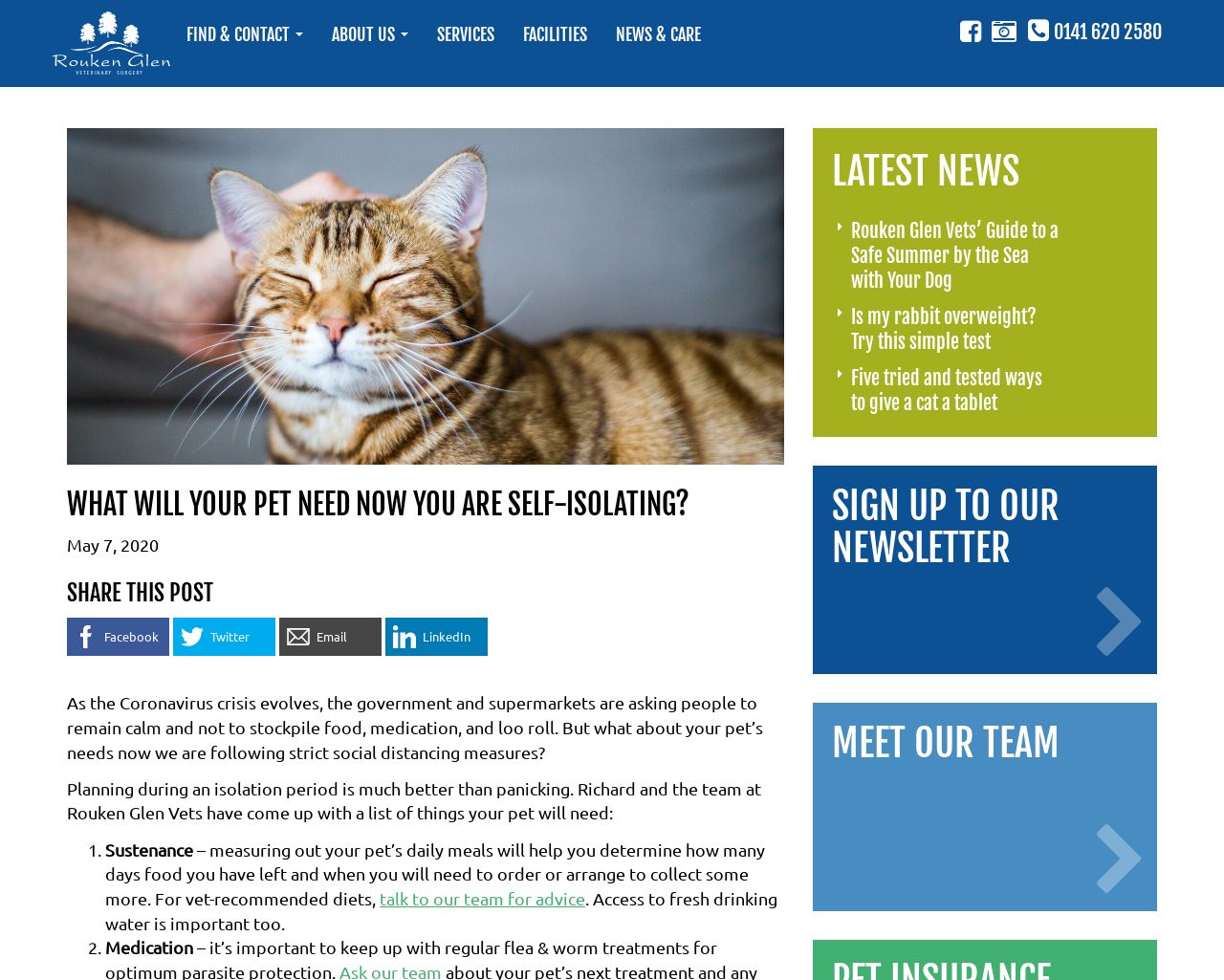Identify the bounding box coordinates for the element you need to click to achieve the following task: "Go to ABOUT US page". The coordinates must be four float values ranging from 0 to 1, formatted as [left, top, right, bottom].

[0.259, 0.011, 0.345, 0.06]